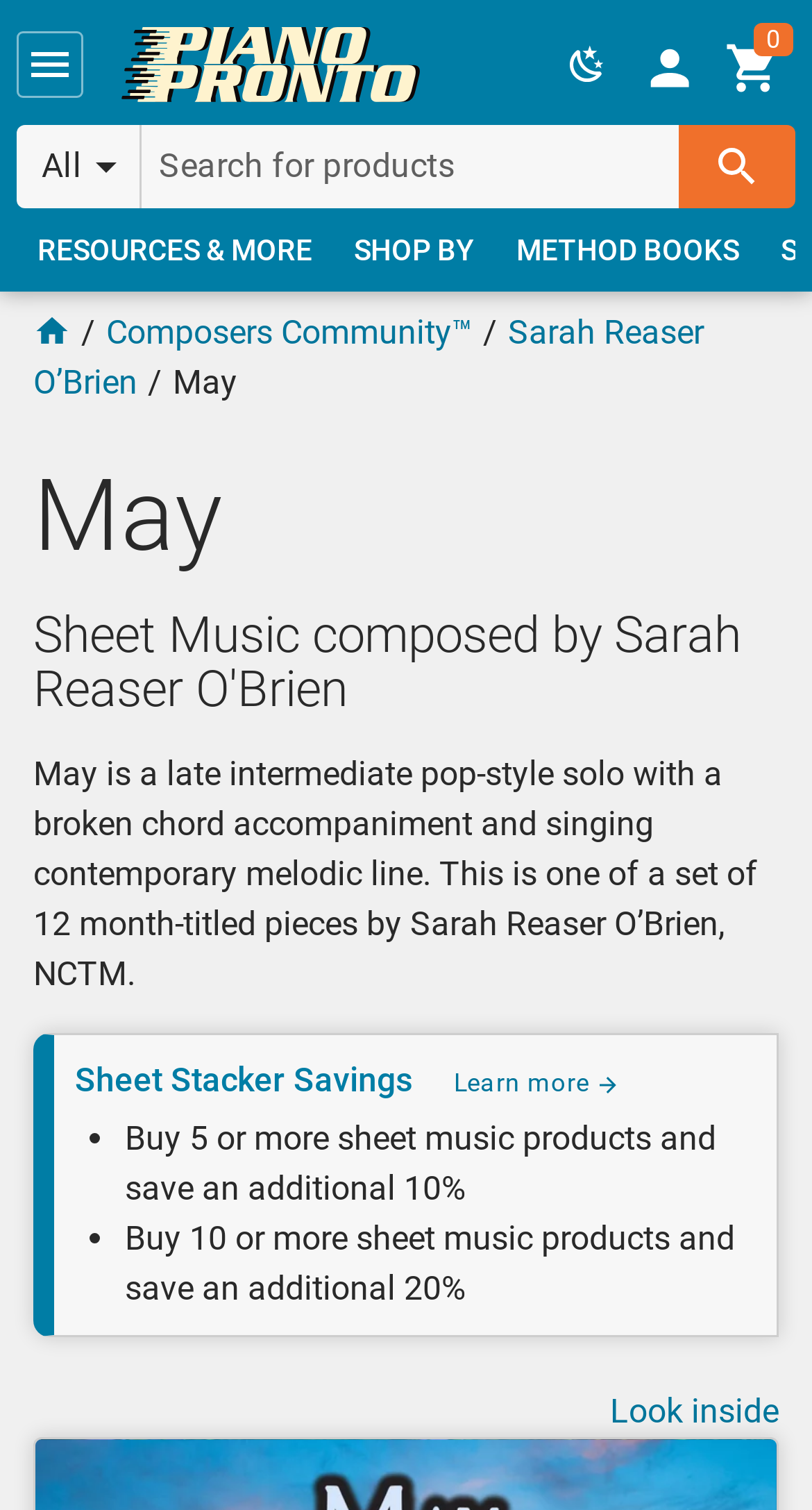Observe the image and answer the following question in detail: Who is the composer of the sheet music?

I found the answer by looking at the heading element with the text 'Sheet Music composed by Sarah Reaser O'Brien' at coordinates [0.041, 0.403, 0.959, 0.474]. This text indicates that Sarah Reaser O'Brien is the composer of the sheet music.